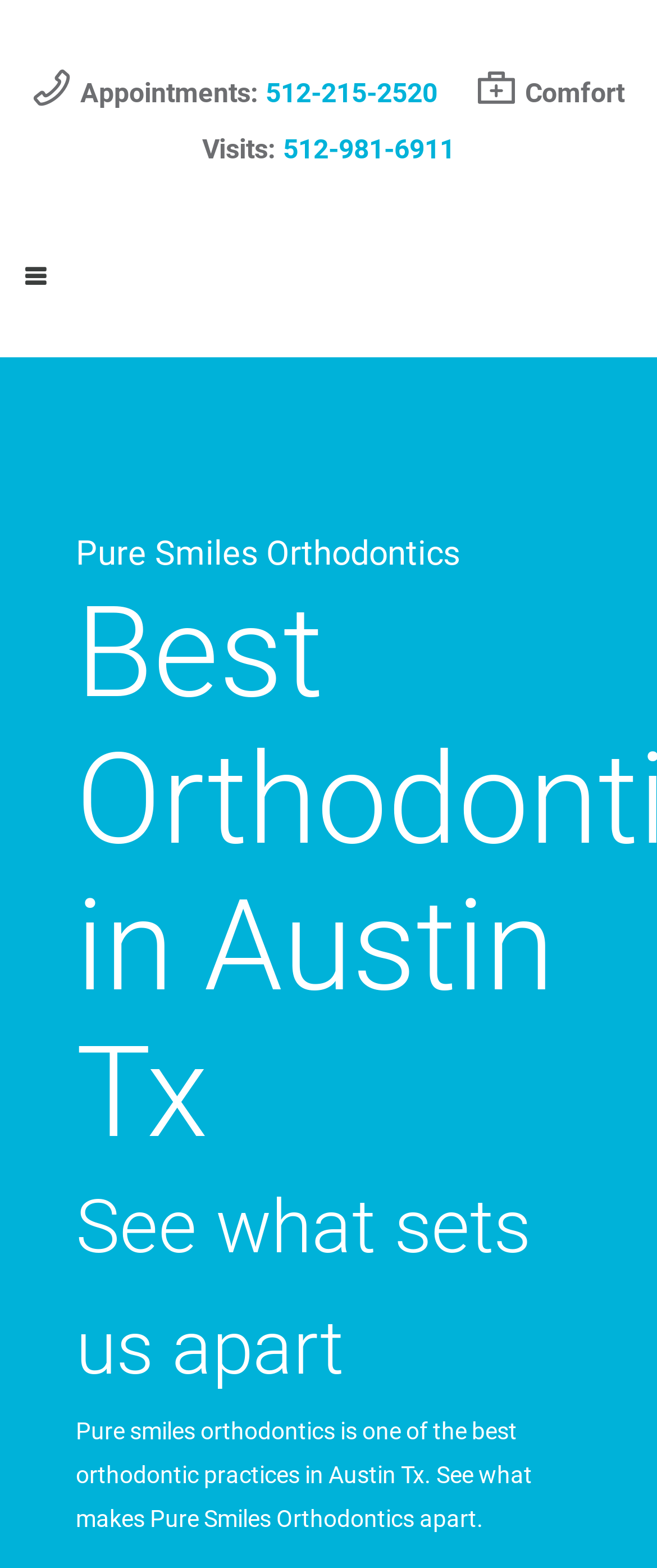What sets Pure Smiles Orthodontics apart?
Please look at the screenshot and answer in one word or a short phrase.

Not specified